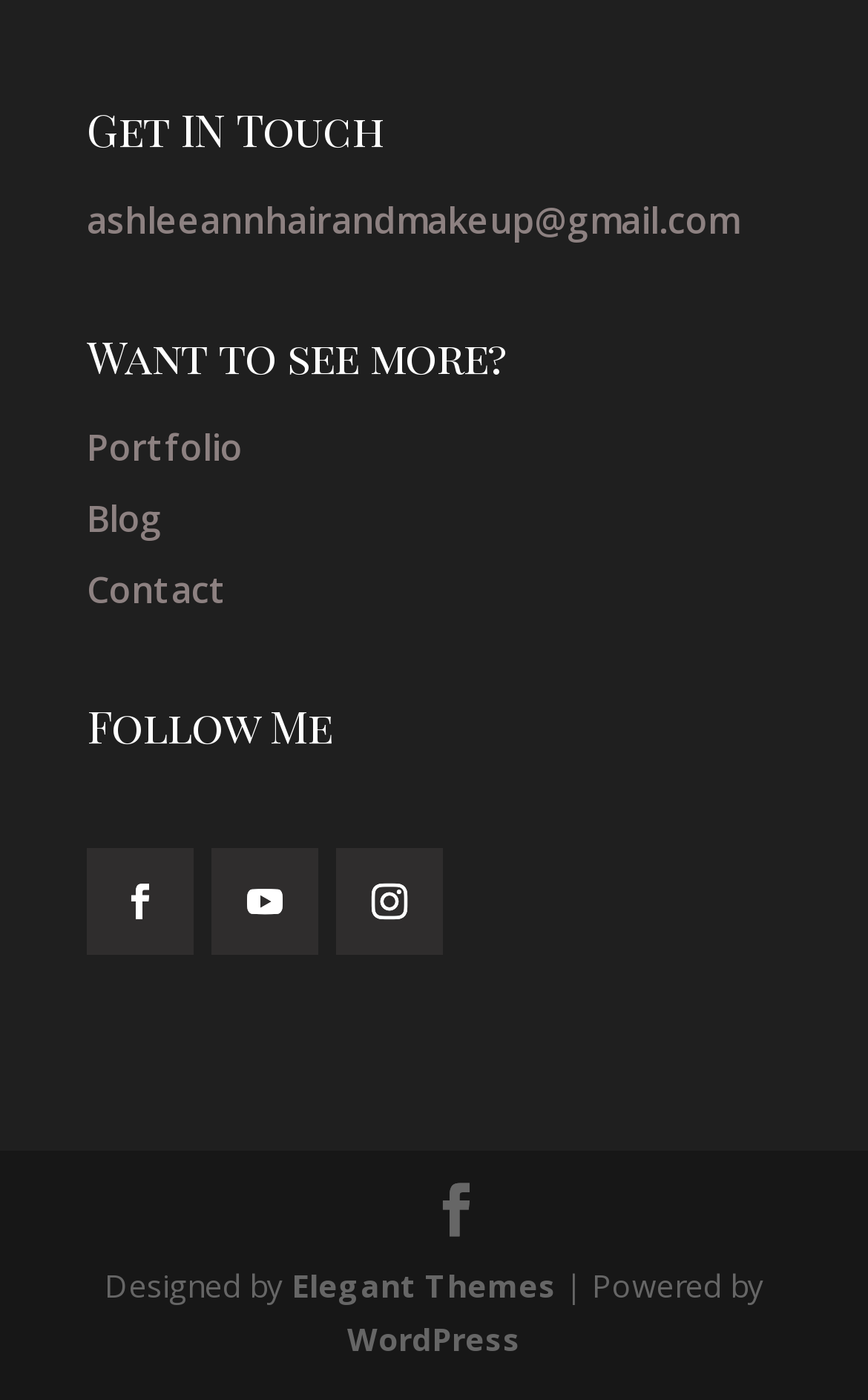Please determine the bounding box coordinates of the element's region to click for the following instruction: "Contact the author".

[0.1, 0.404, 0.262, 0.439]